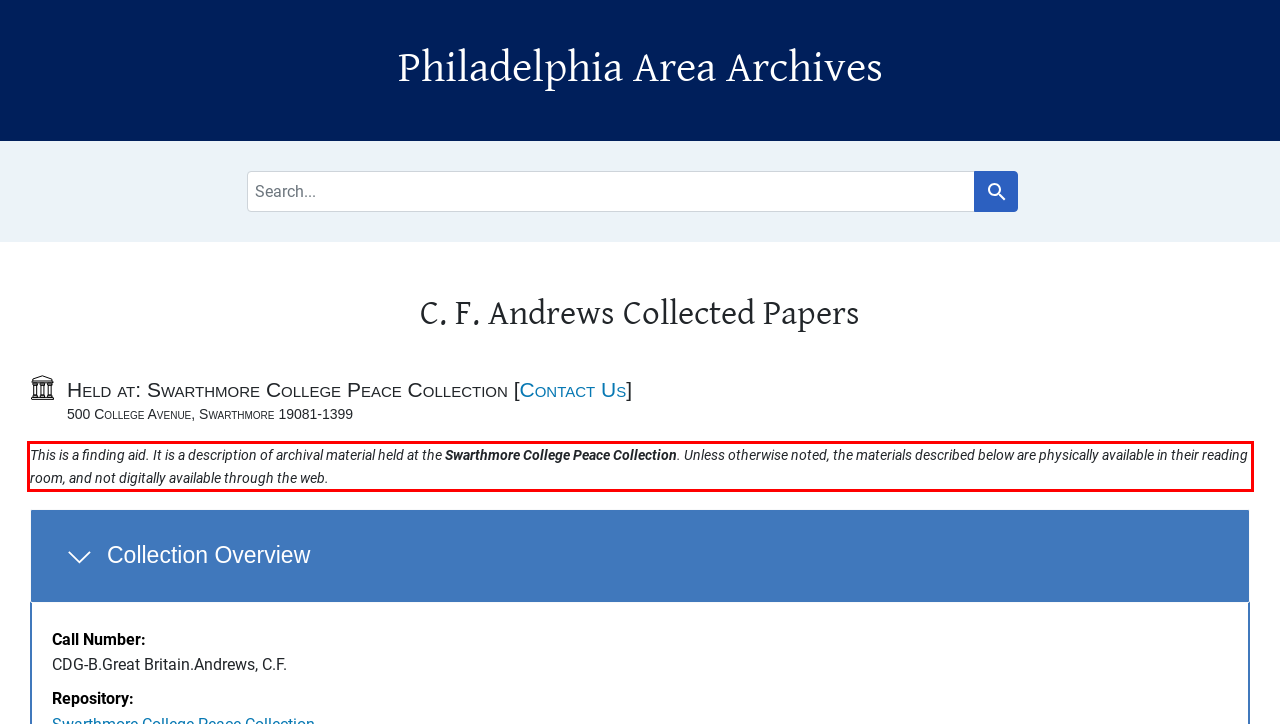Examine the screenshot of the webpage, locate the red bounding box, and perform OCR to extract the text contained within it.

This is a finding aid. It is a description of archival material held at the Swarthmore College Peace Collection. Unless otherwise noted, the materials described below are physically available in their reading room, and not digitally available through the web.